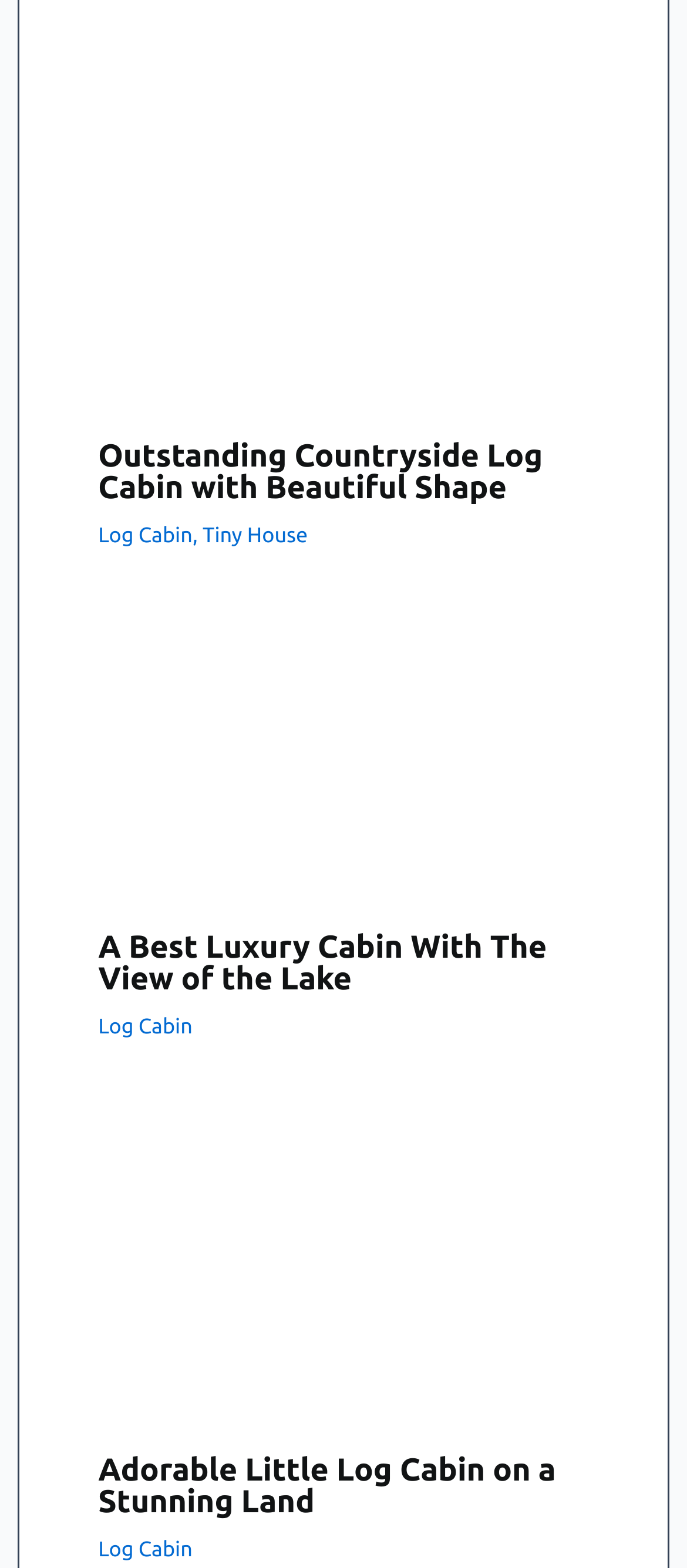Please identify the bounding box coordinates of the element on the webpage that should be clicked to follow this instruction: "Read more about A Best Luxury Cabin With The View of the Lake". The bounding box coordinates should be given as four float numbers between 0 and 1, formatted as [left, top, right, bottom].

[0.143, 0.474, 0.857, 0.497]